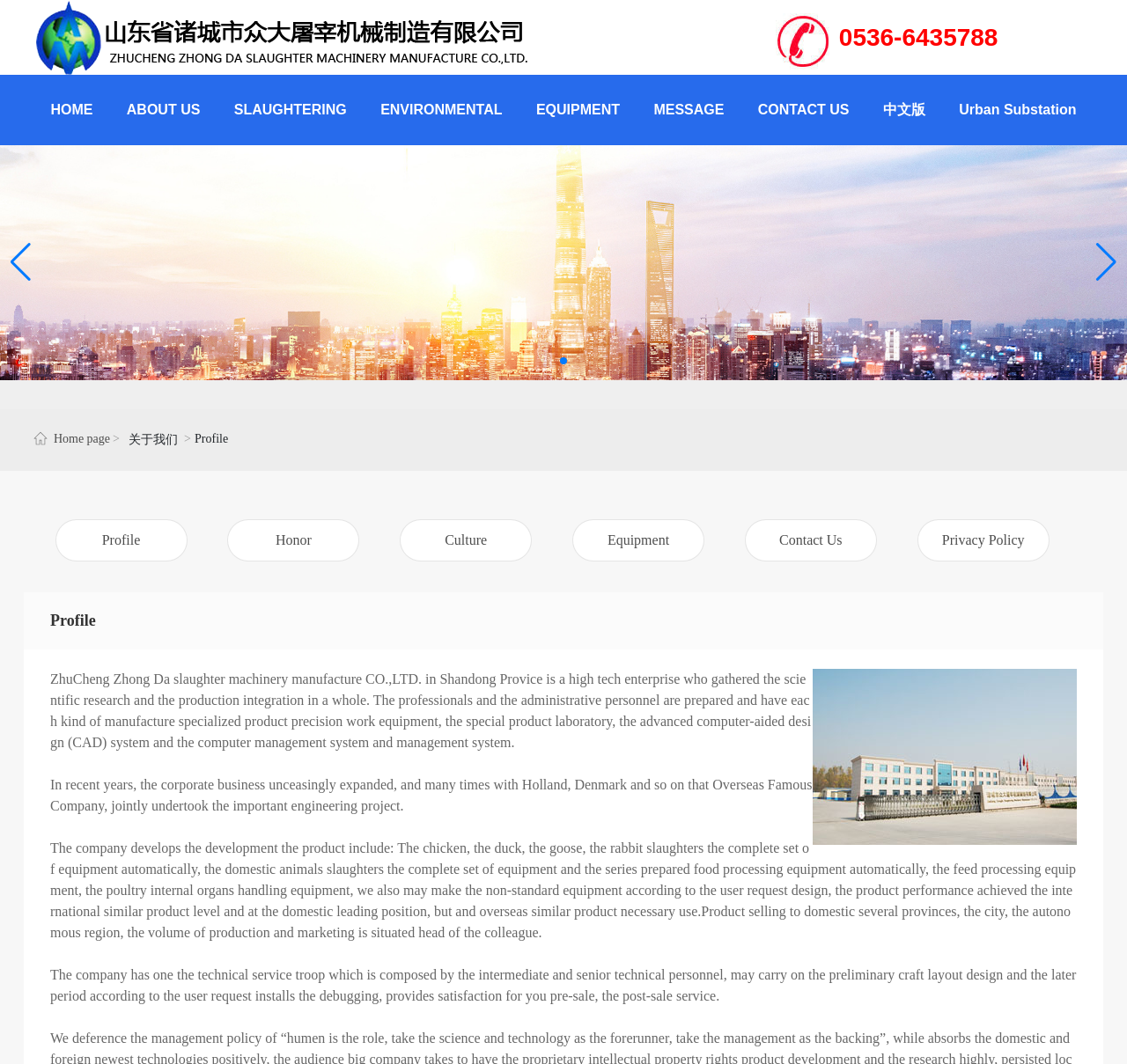Please determine the bounding box coordinates of the element's region to click in order to carry out the following instruction: "Click the 'CONTACT US' link". The coordinates should be four float numbers between 0 and 1, i.e., [left, top, right, bottom].

[0.657, 0.07, 0.768, 0.136]